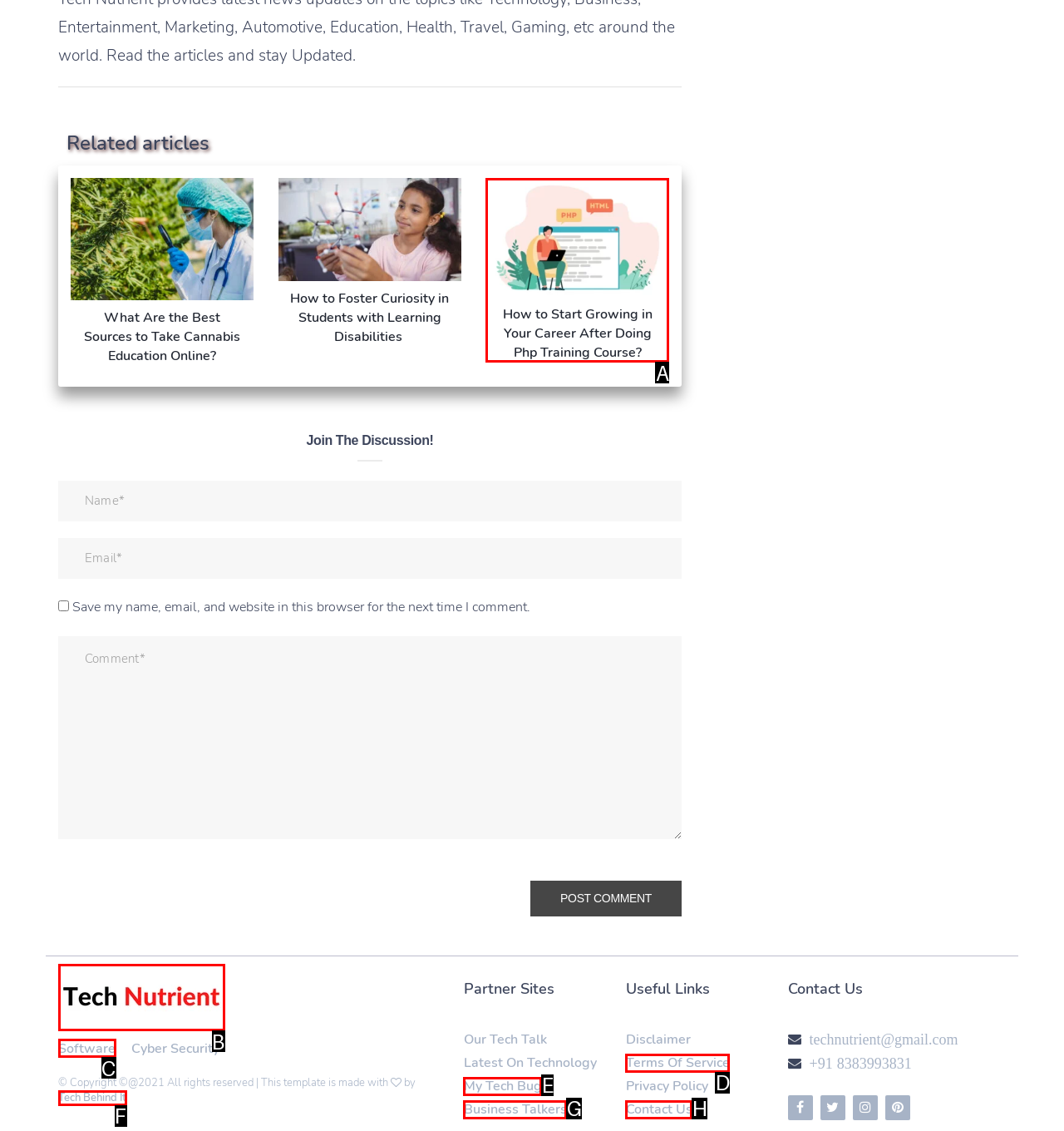Identify the option that corresponds to the description: Software. Provide only the letter of the option directly.

C